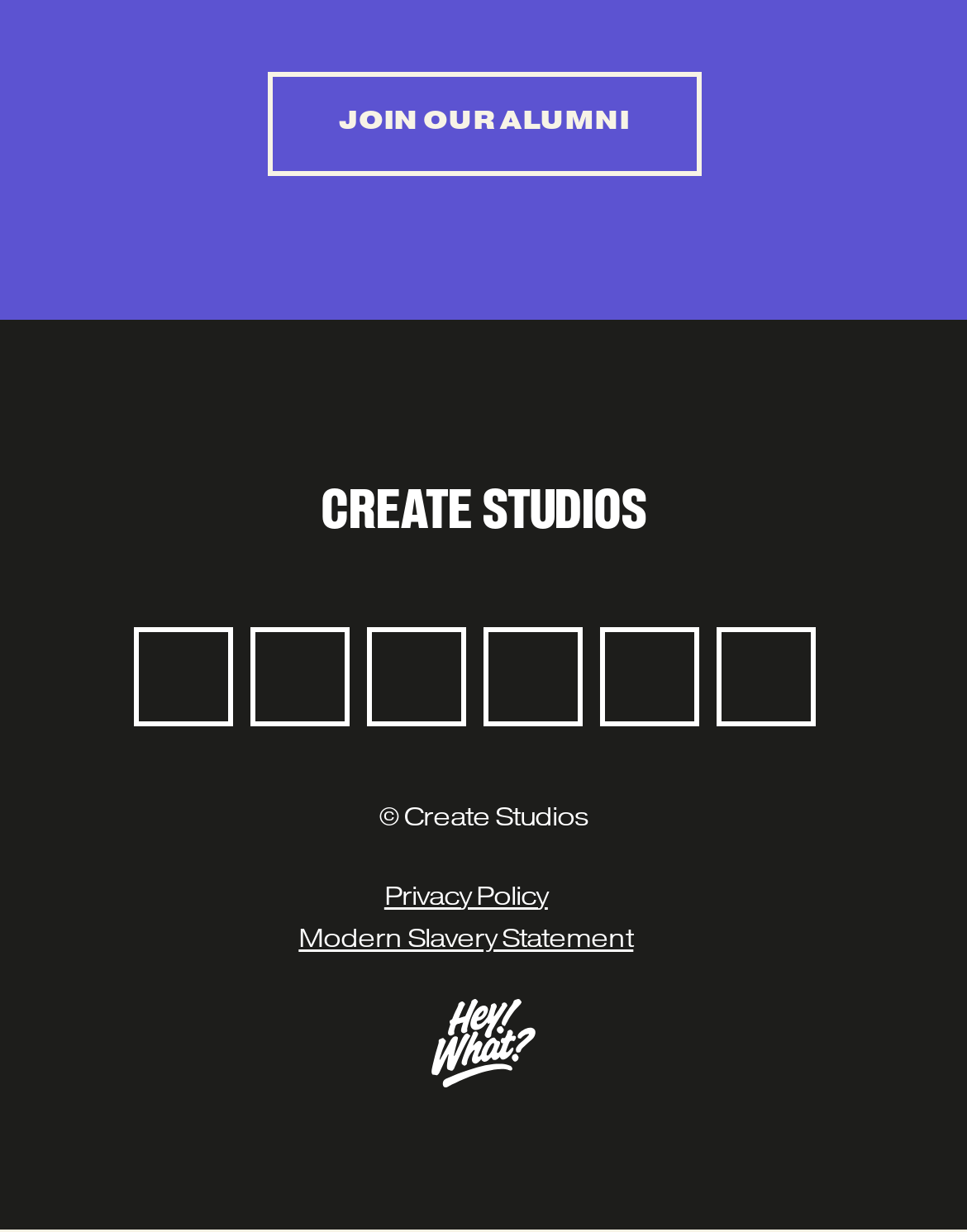Refer to the element description Privacy Policy Modern Slavery Statement and identify the corresponding bounding box in the screenshot. Format the coordinates as (top-left x, top-left y, bottom-right x, bottom-right y) with values in the range of 0 to 1.

[0.309, 0.711, 0.691, 0.782]